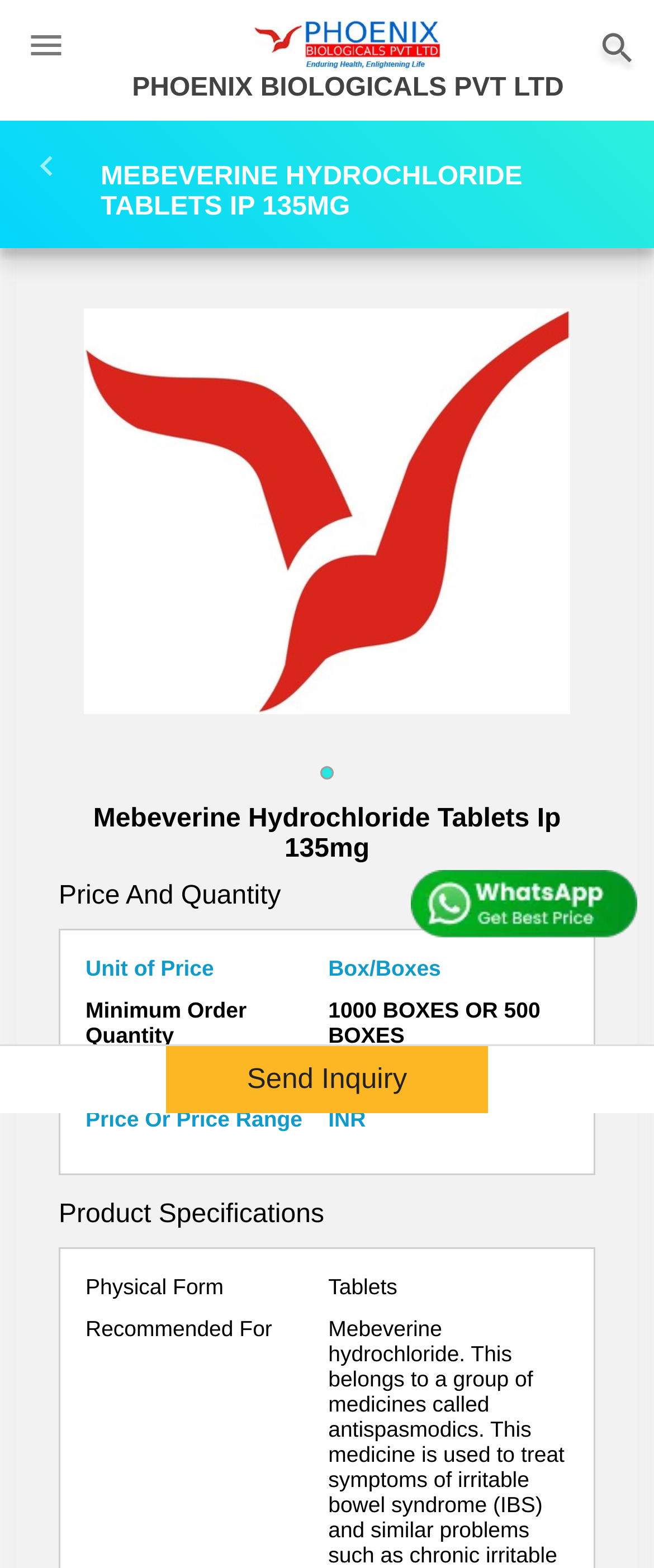What is the physical form of the product?
Please provide a comprehensive and detailed answer to the question.

I determined the physical form of the product by analyzing the static text elements on the webpage. I found the element with the text 'Physical Form' and its corresponding value 'Tablets'.